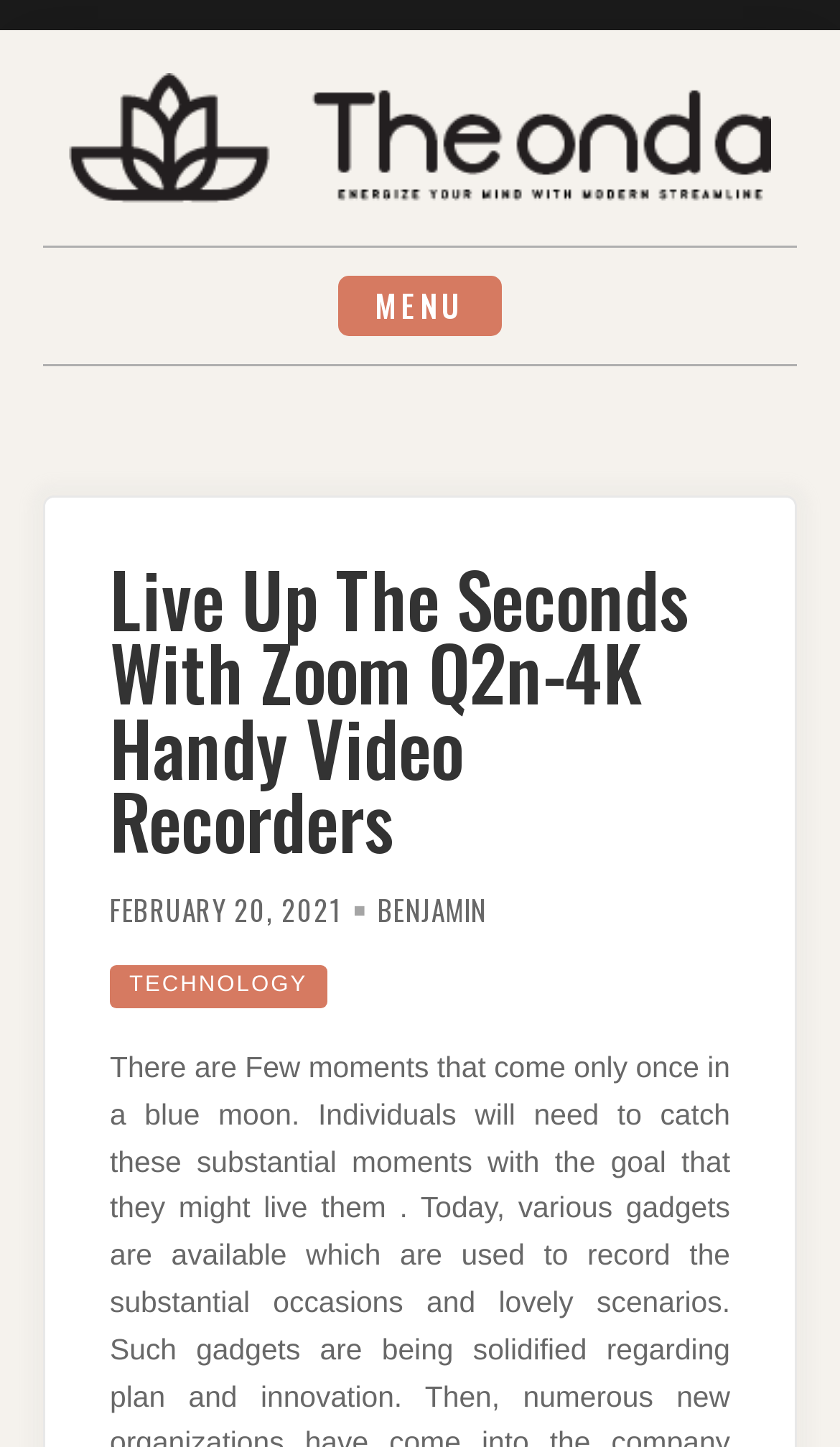Answer the following query concisely with a single word or phrase:
What is the category of the article?

TECHNOLOGY